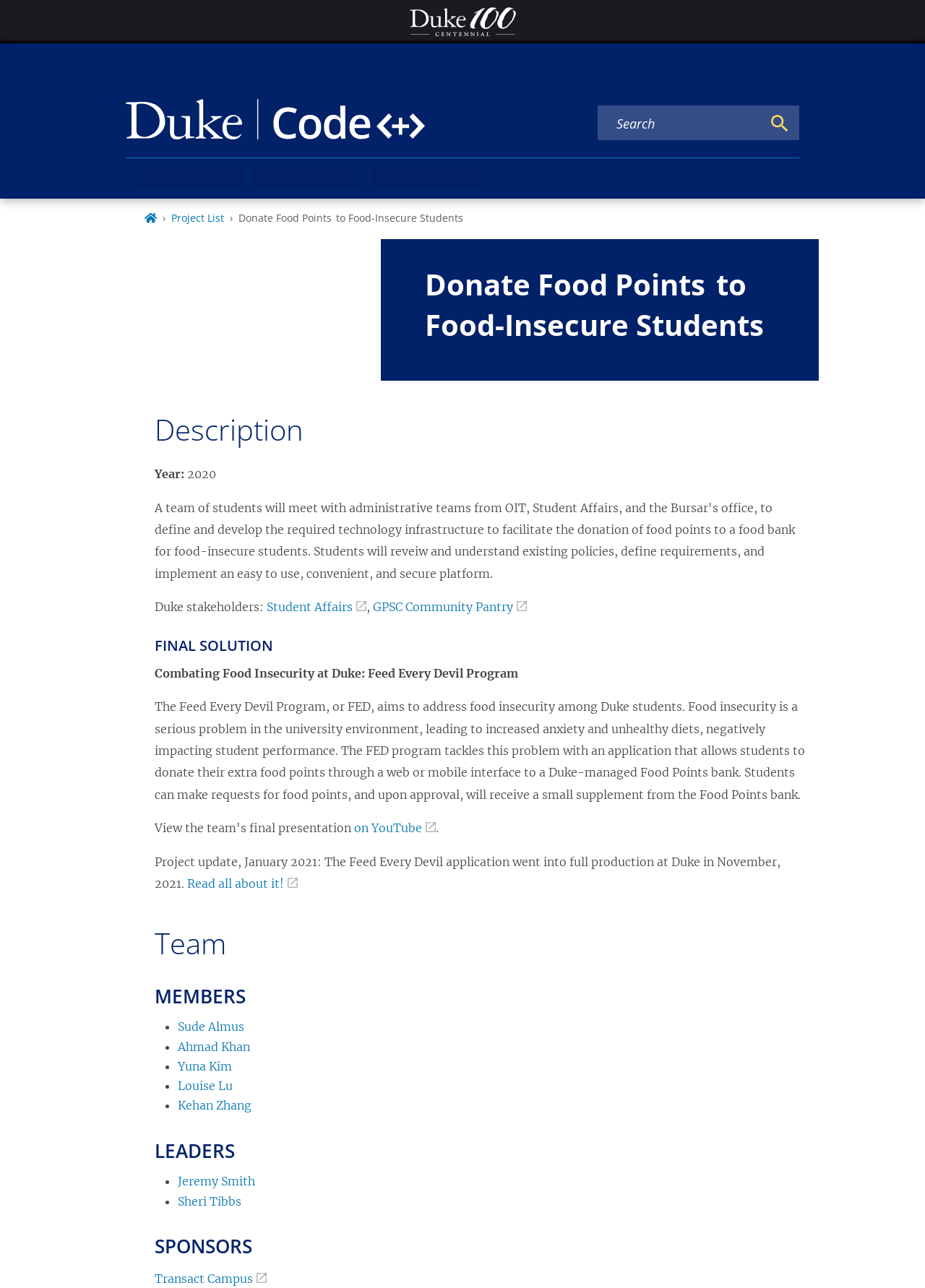Locate the bounding box coordinates of the element's region that should be clicked to carry out the following instruction: "View the Student Affairs page". The coordinates need to be four float numbers between 0 and 1, i.e., [left, top, right, bottom].

[0.288, 0.466, 0.396, 0.477]